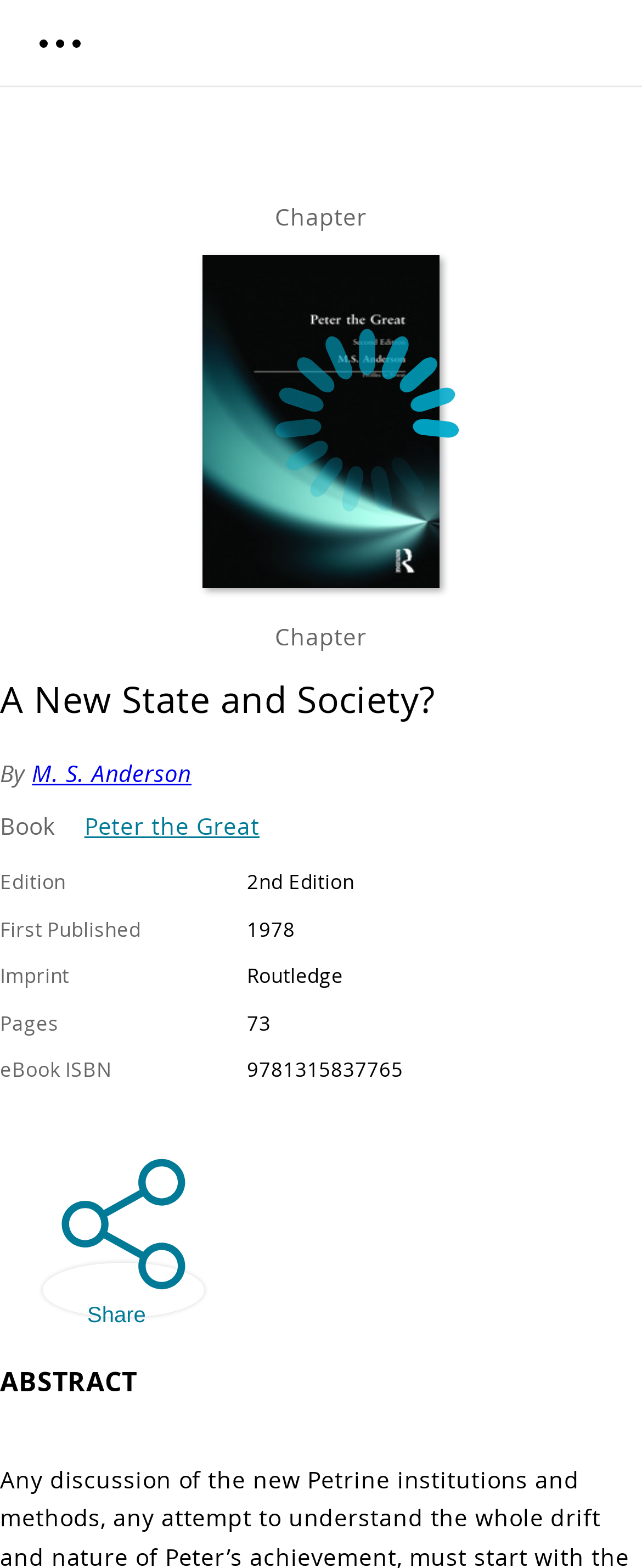What is the publisher of the book?
Refer to the screenshot and respond with a concise word or phrase.

Routledge